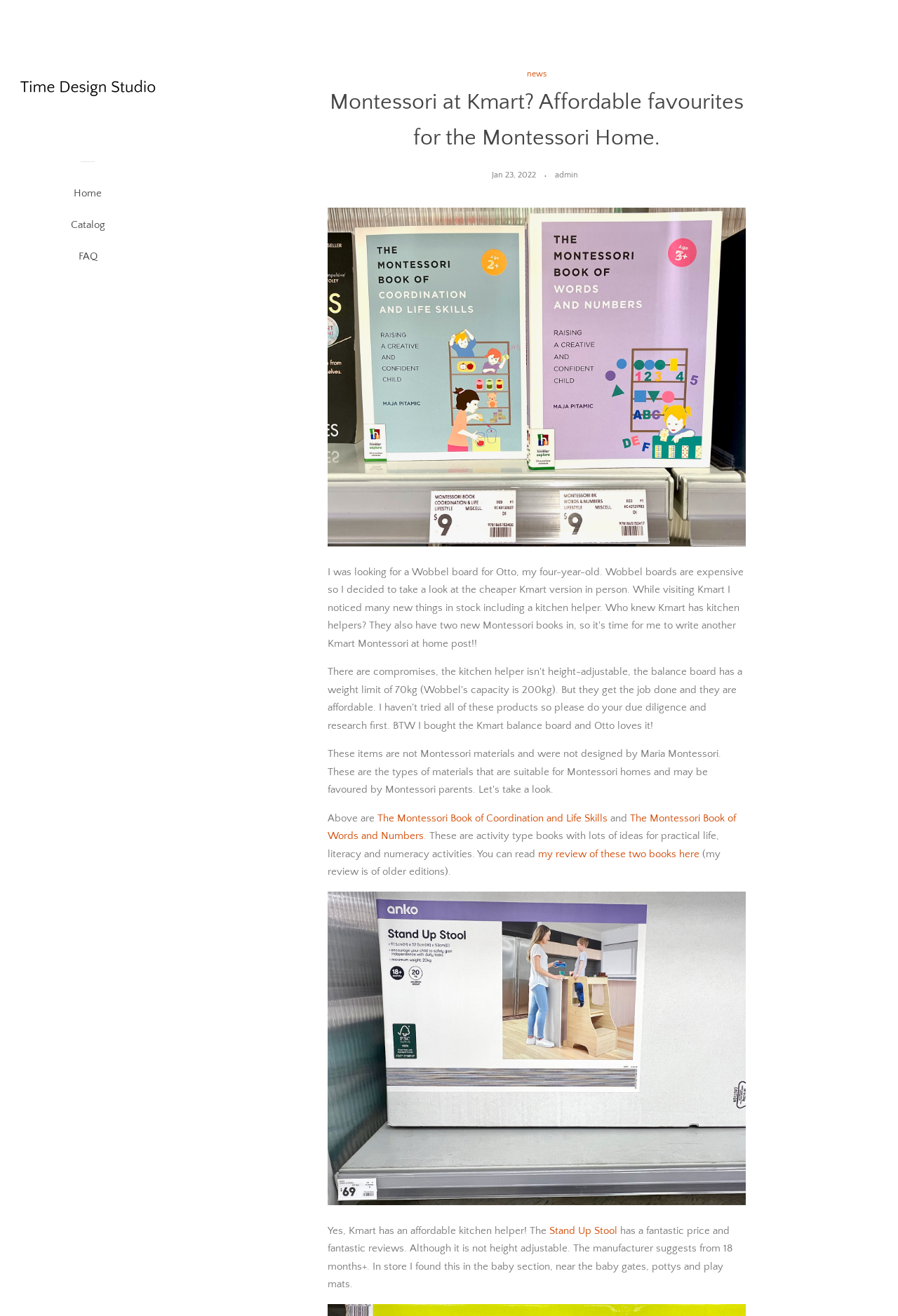Can you specify the bounding box coordinates of the area that needs to be clicked to fulfill the following instruction: "Check the 'Stand Up Stool' product"?

[0.611, 0.931, 0.687, 0.94]